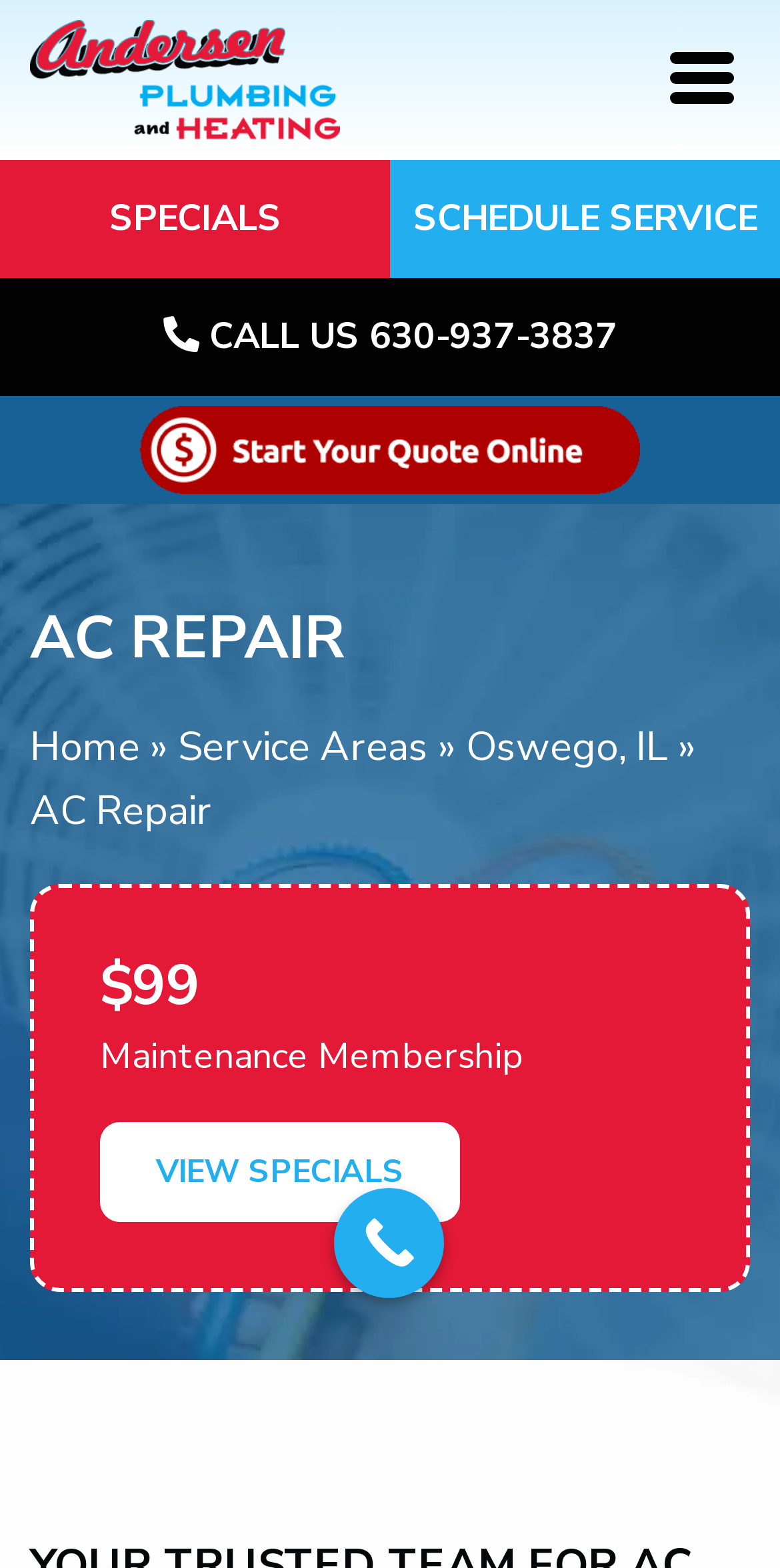What is the purpose of the 'Start Your Quote' button?
Using the visual information, respond with a single word or phrase.

To start a quote